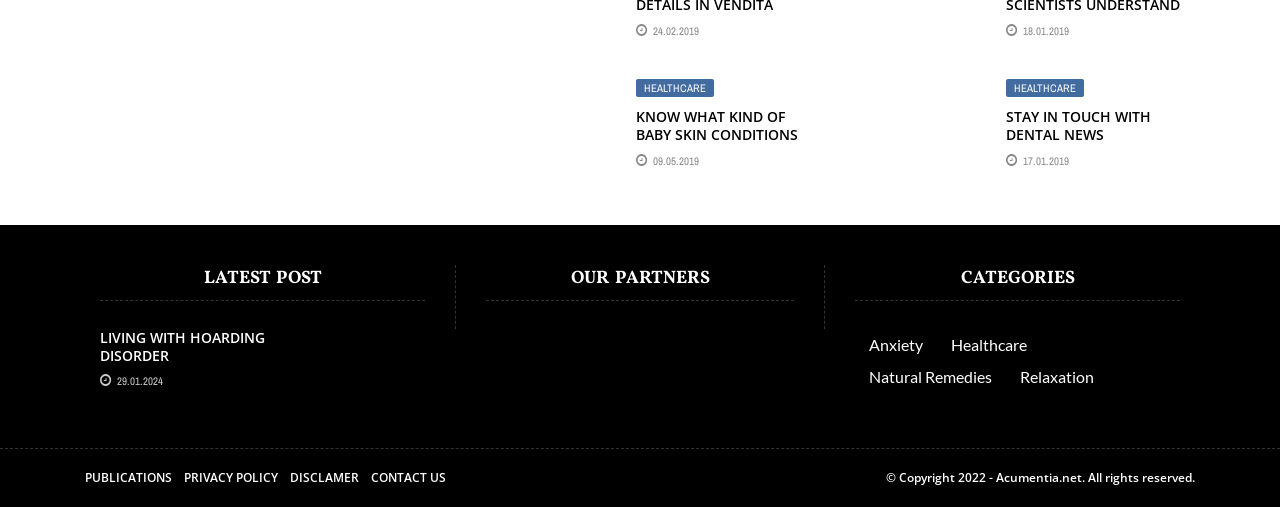Please determine the bounding box coordinates for the UI element described here. Use the format (top-left x, top-left y, bottom-right x, bottom-right y) with values bounded between 0 and 1: Healthcare

[0.497, 0.155, 0.558, 0.191]